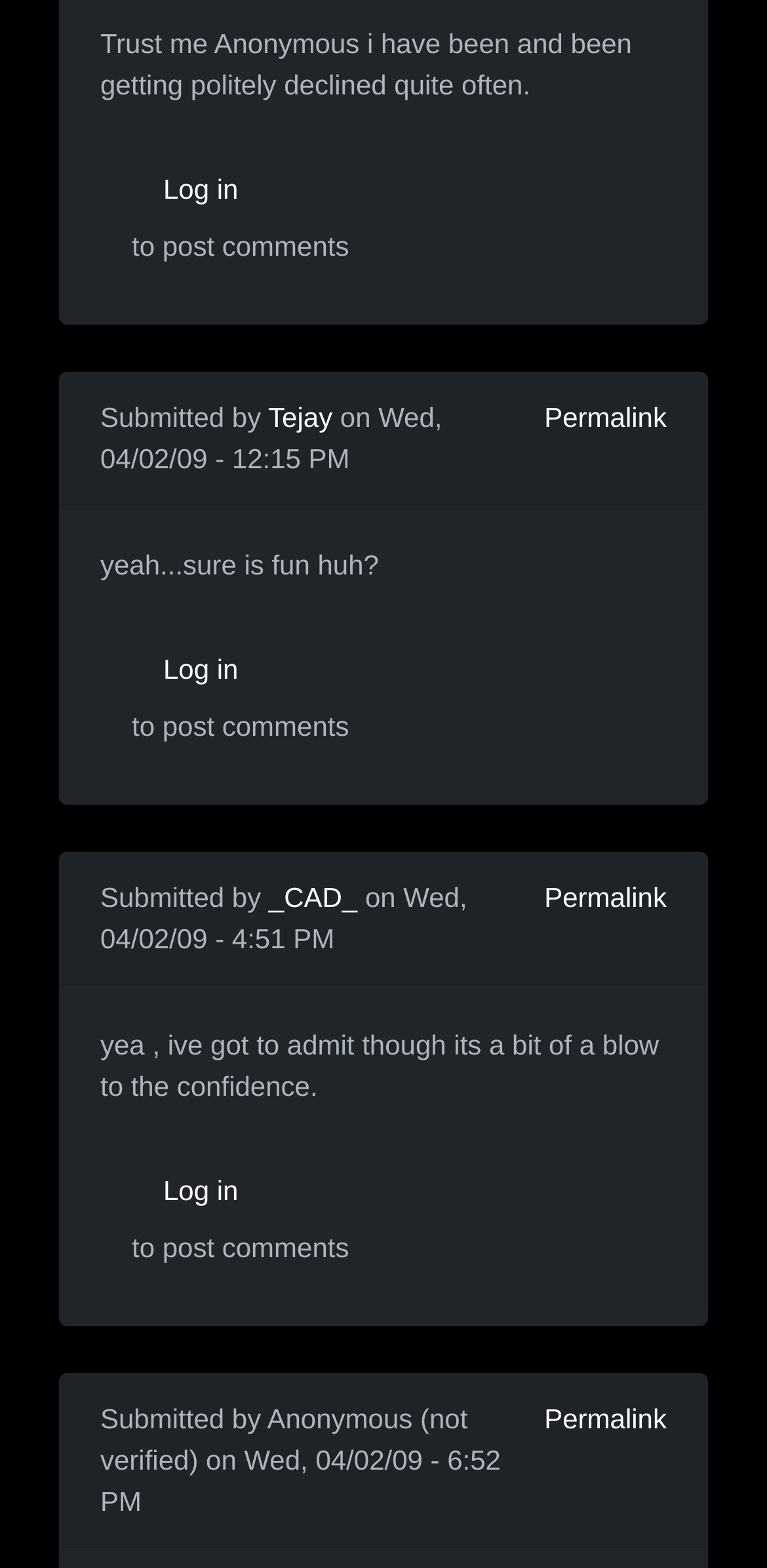Extract the bounding box coordinates of the UI element described by: "Log in". The coordinates should include four float numbers ranging from 0 to 1, e.g., [left, top, right, bottom].

[0.172, 0.737, 0.455, 0.783]